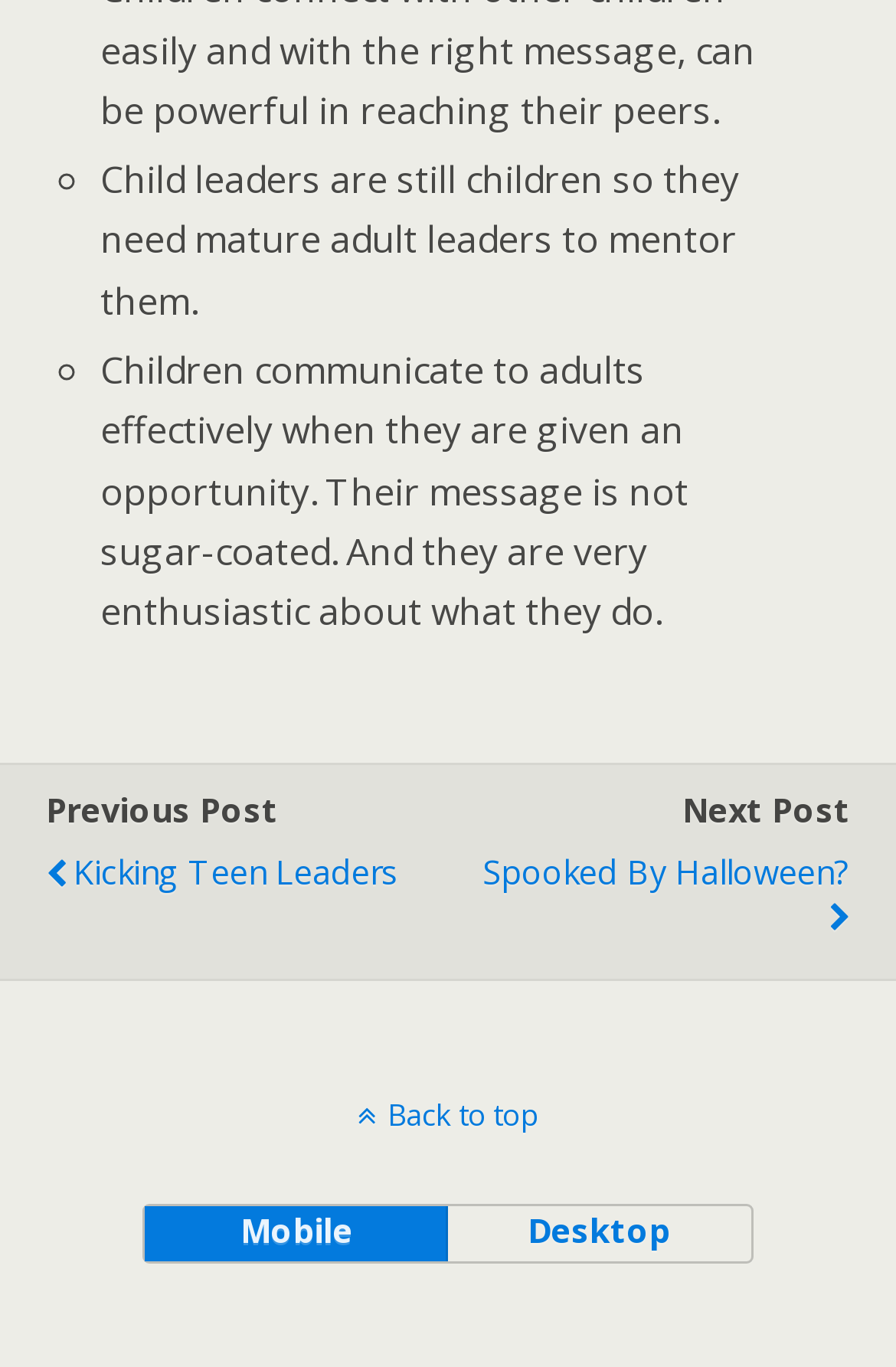Determine the bounding box coordinates of the UI element described below. Use the format (top-left x, top-left y, bottom-right x, bottom-right y) with floating point numbers between 0 and 1: mobile

[0.163, 0.883, 0.5, 0.923]